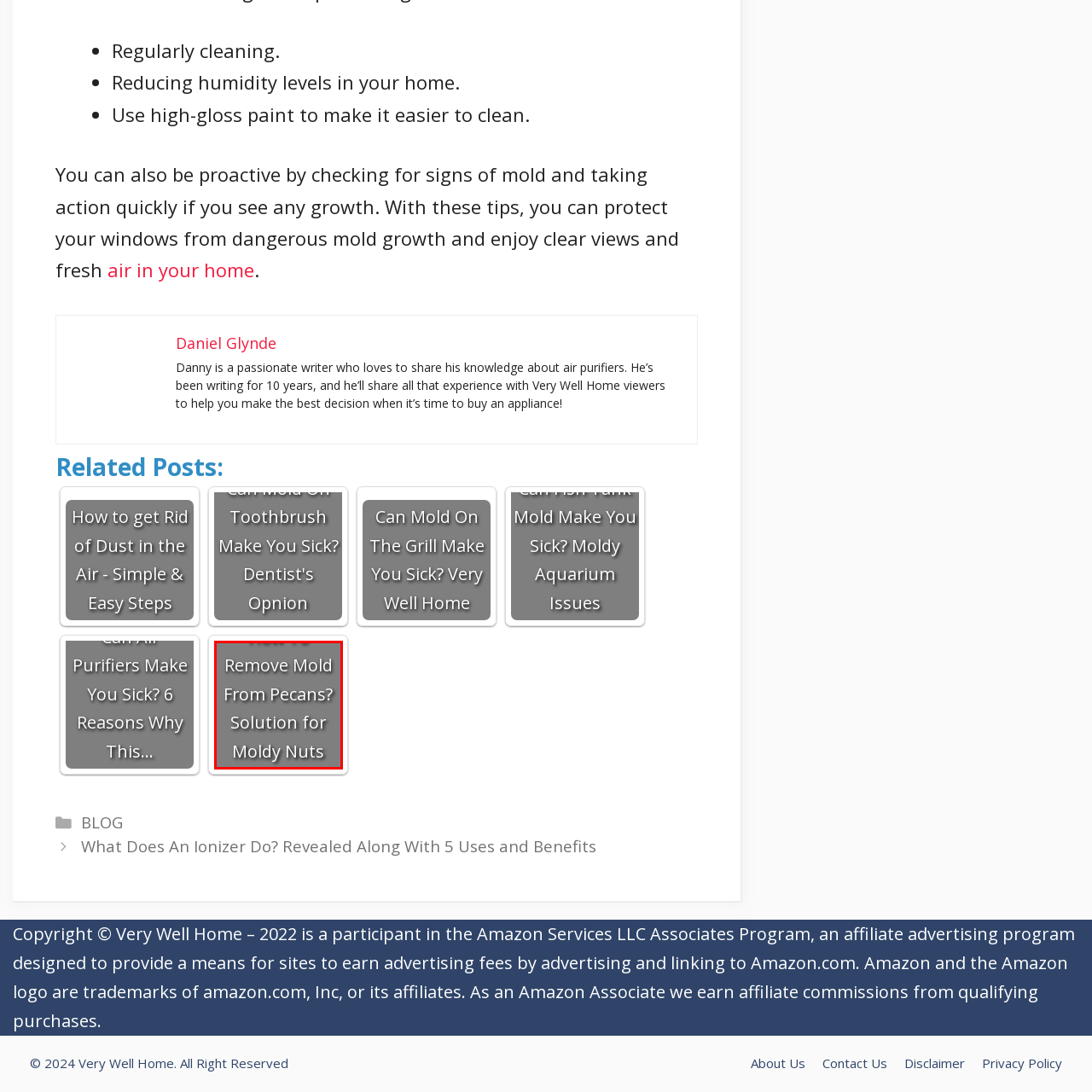Give a detailed account of the scene depicted in the image inside the red rectangle.

The image features a title card for an article titled "How to Remove Mold From Pecans? Solution for Moldy Nuts." The card presents a straightforward and informative design, likely intended to draw attention to the article's topic. Mold on food, especially nuts, can pose health risks, making it crucial for readers to find effective solutions. This title suggests that the article will provide practical tips and methods for safely removing mold from pecans, ensuring that consumers can enjoy their nuts without health concerns. The overall presentation aims to engage readers interested in food safety and preservation techniques.